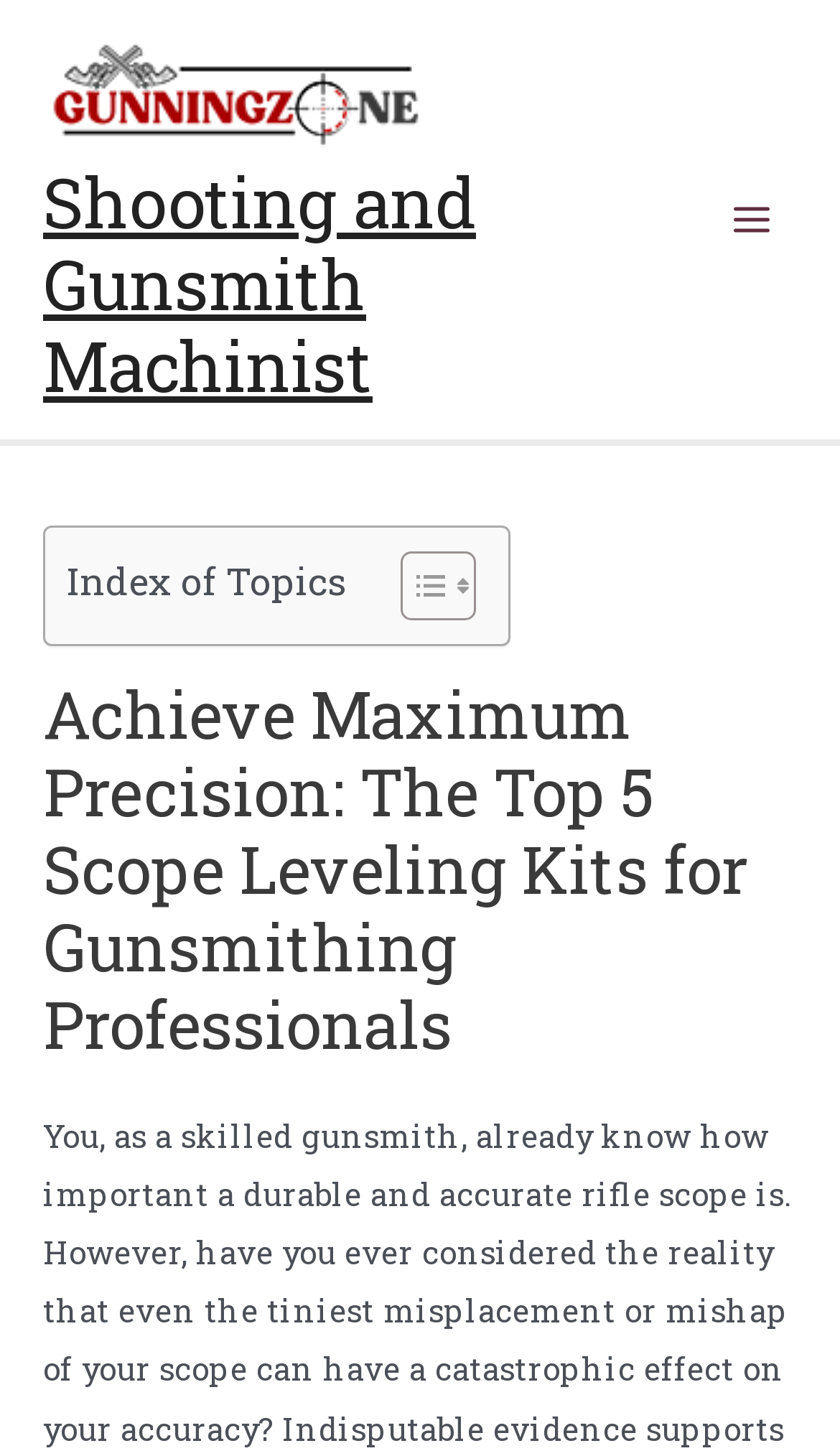Use a single word or phrase to answer the question: 
What is the purpose of the button on the top right corner?

Main Menu